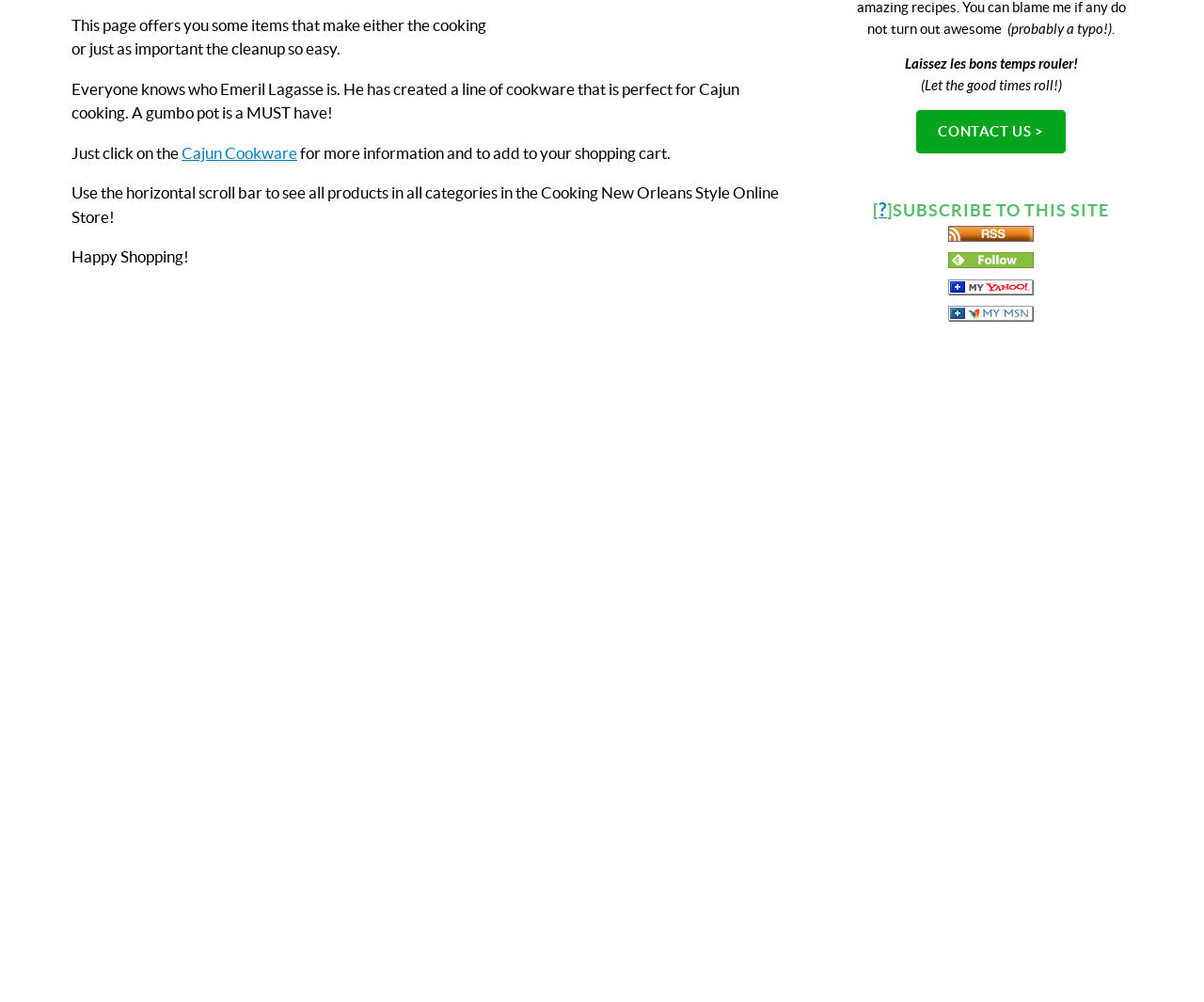Locate the UI element described as follows: "Accessibility". Return the bounding box coordinates as four float numbers between 0 and 1 in the order [left, top, right, bottom].

None